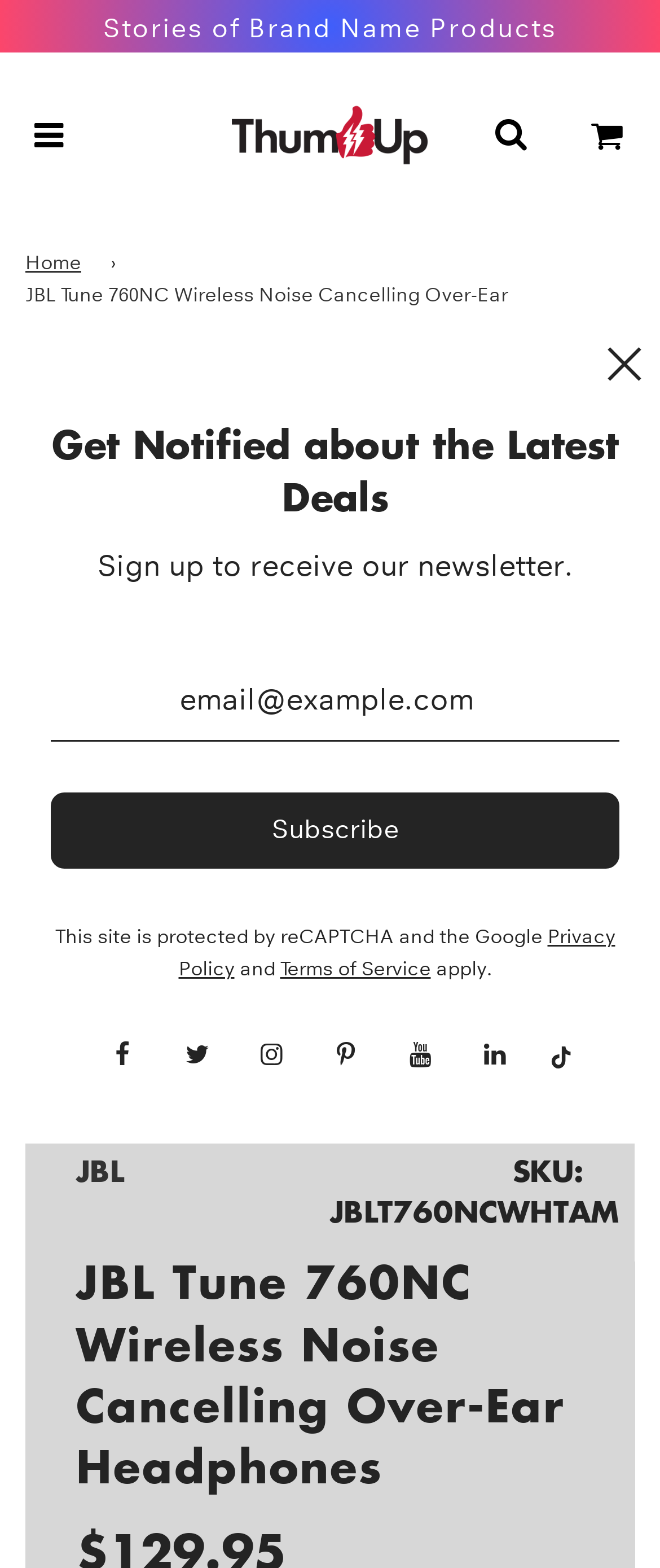Analyze the image and provide a detailed answer to the question: How many social media links are there?

The number of social media links can be determined by counting the number of links with icons, which are 6 in total.